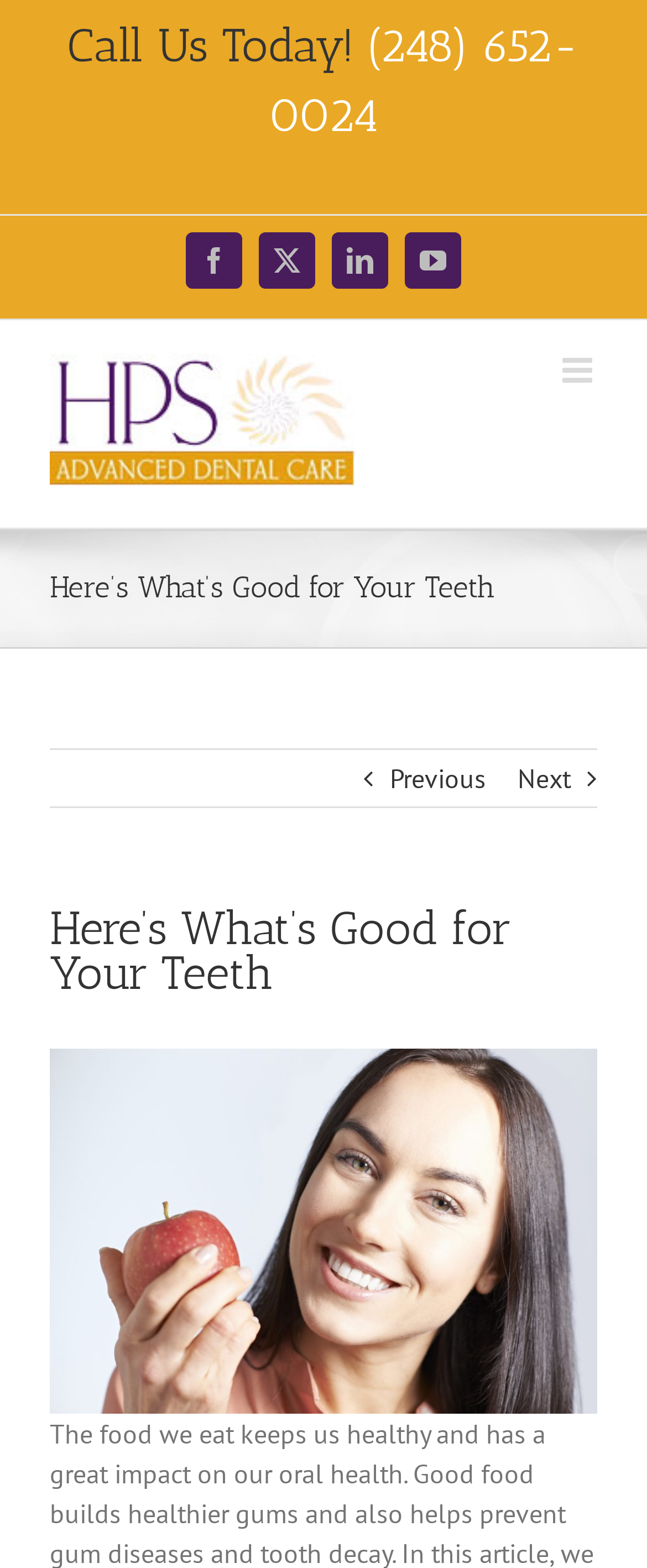Can you give a comprehensive explanation to the question given the content of the image?
How many social media links are there?

I counted the number of social media links by looking at the links ' Facebook', ' X', ' LinkedIn', and ' YouTube' which are all social media icons.